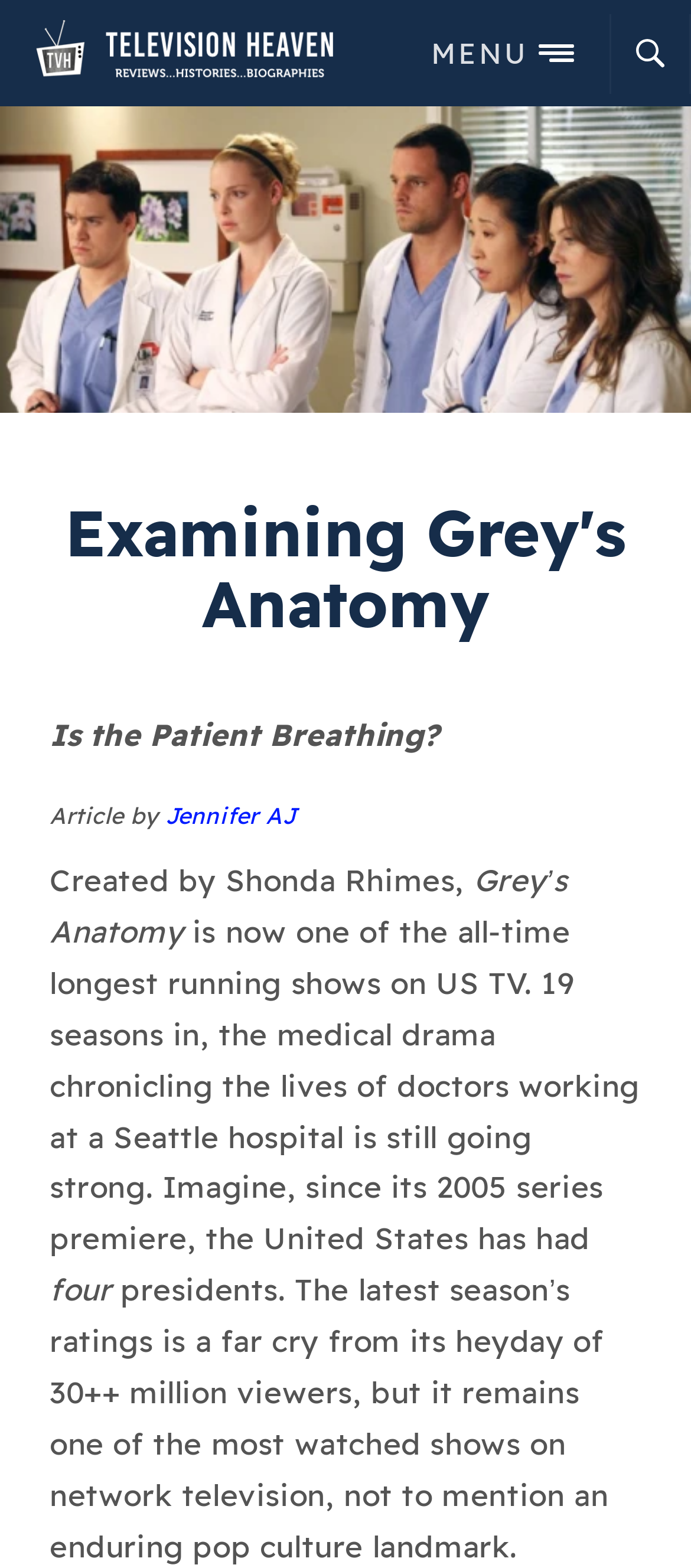What is the headline of the webpage?

Examining Grey's Anatomy